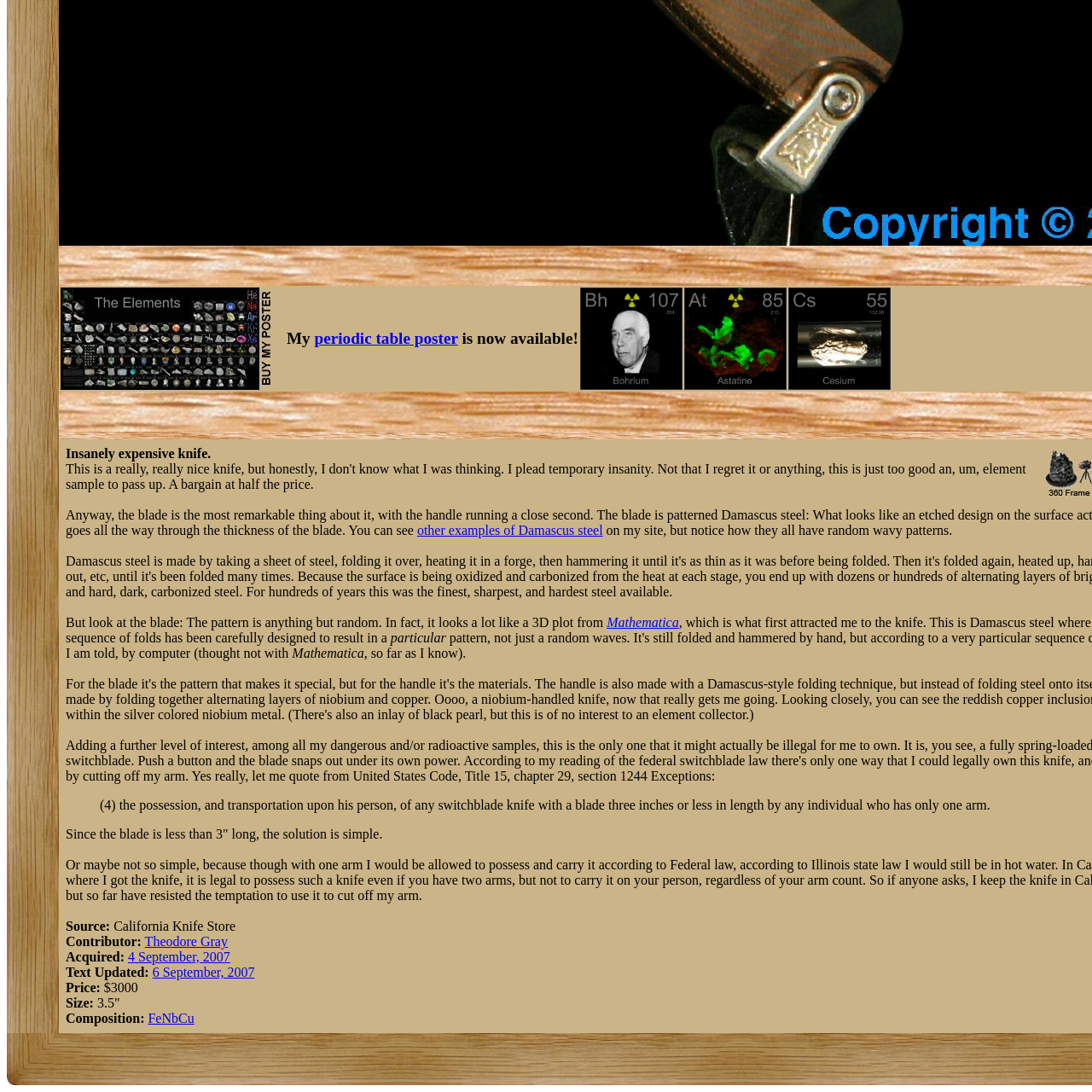Examine the section enclosed by the red box and give a brief answer to the question: What is the atomic number of niobium?

41